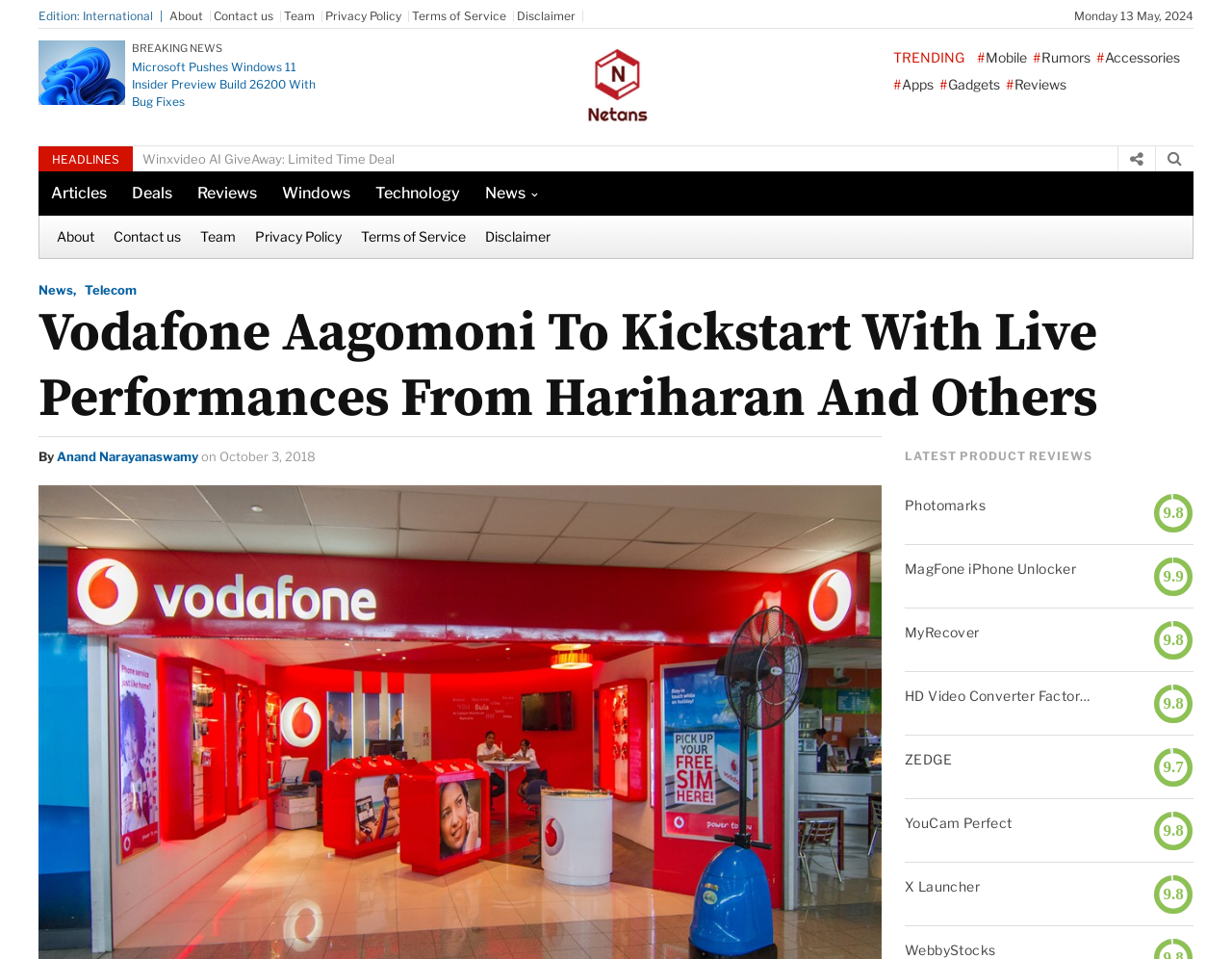How many trending topics are listed?
Using the image, elaborate on the answer with as much detail as possible.

I found the 'TRENDING' section which contains five link elements with bounding box coordinates [0.793, 0.046, 0.834, 0.074], [0.838, 0.046, 0.885, 0.074], [0.89, 0.046, 0.958, 0.074], [0.725, 0.074, 0.758, 0.102], and [0.762, 0.074, 0.812, 0.102]. Therefore, there are five trending topics listed.